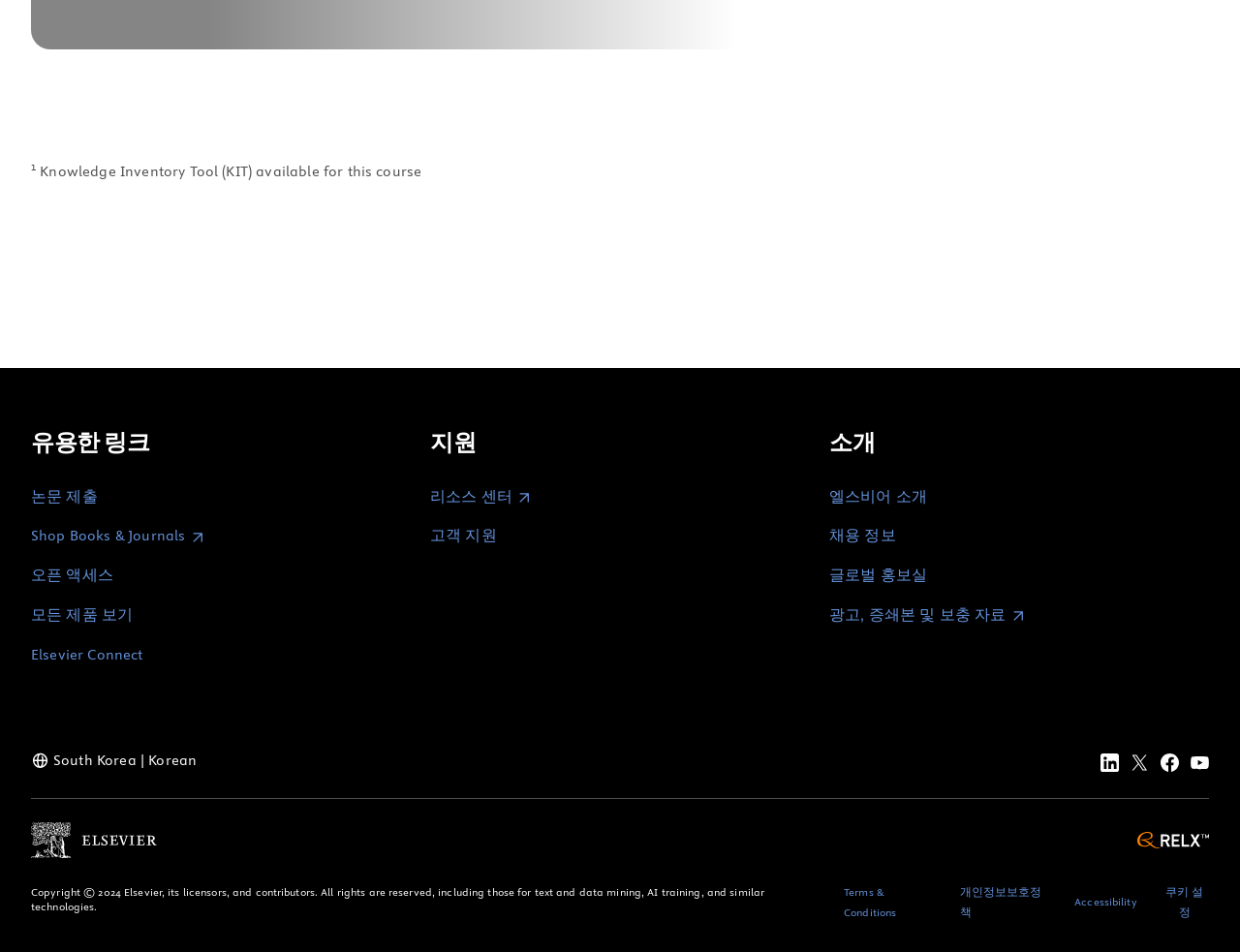What is the name of the tool available for this course?
Answer the question using a single word or phrase, according to the image.

KIT